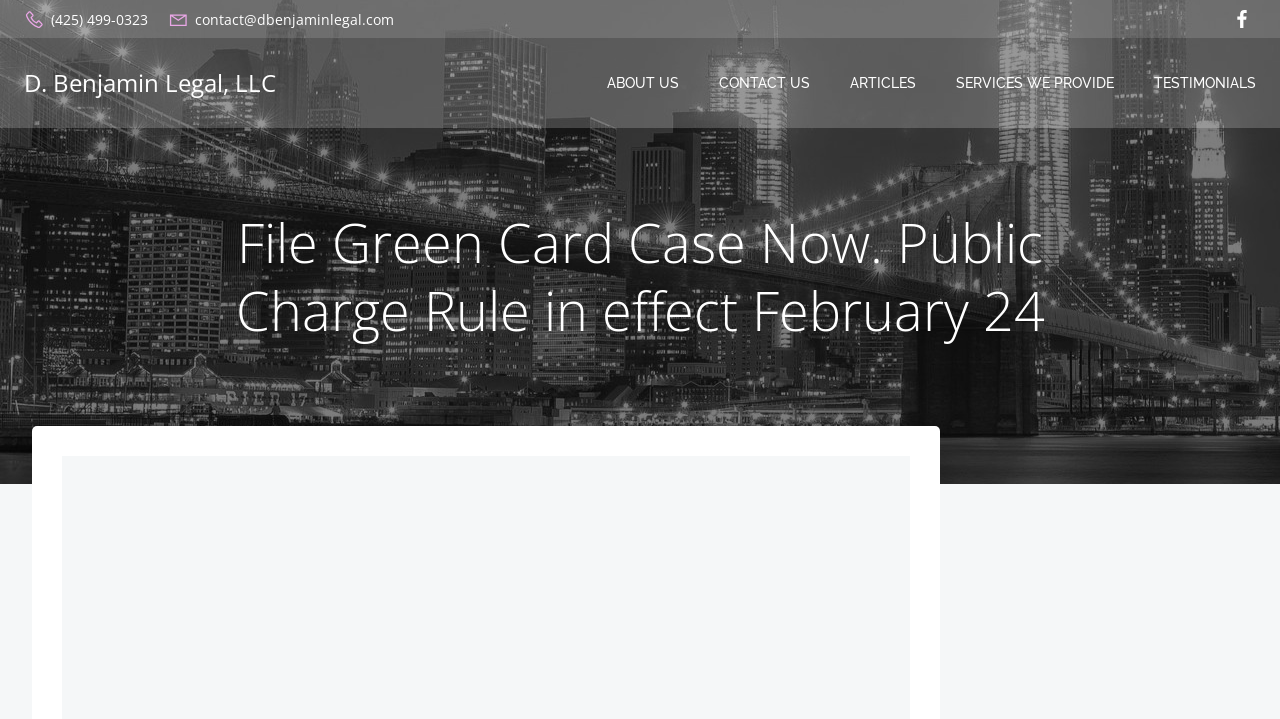Extract the main heading text from the webpage.

File Green Card Case Now. Public Charge Rule in effect February 24